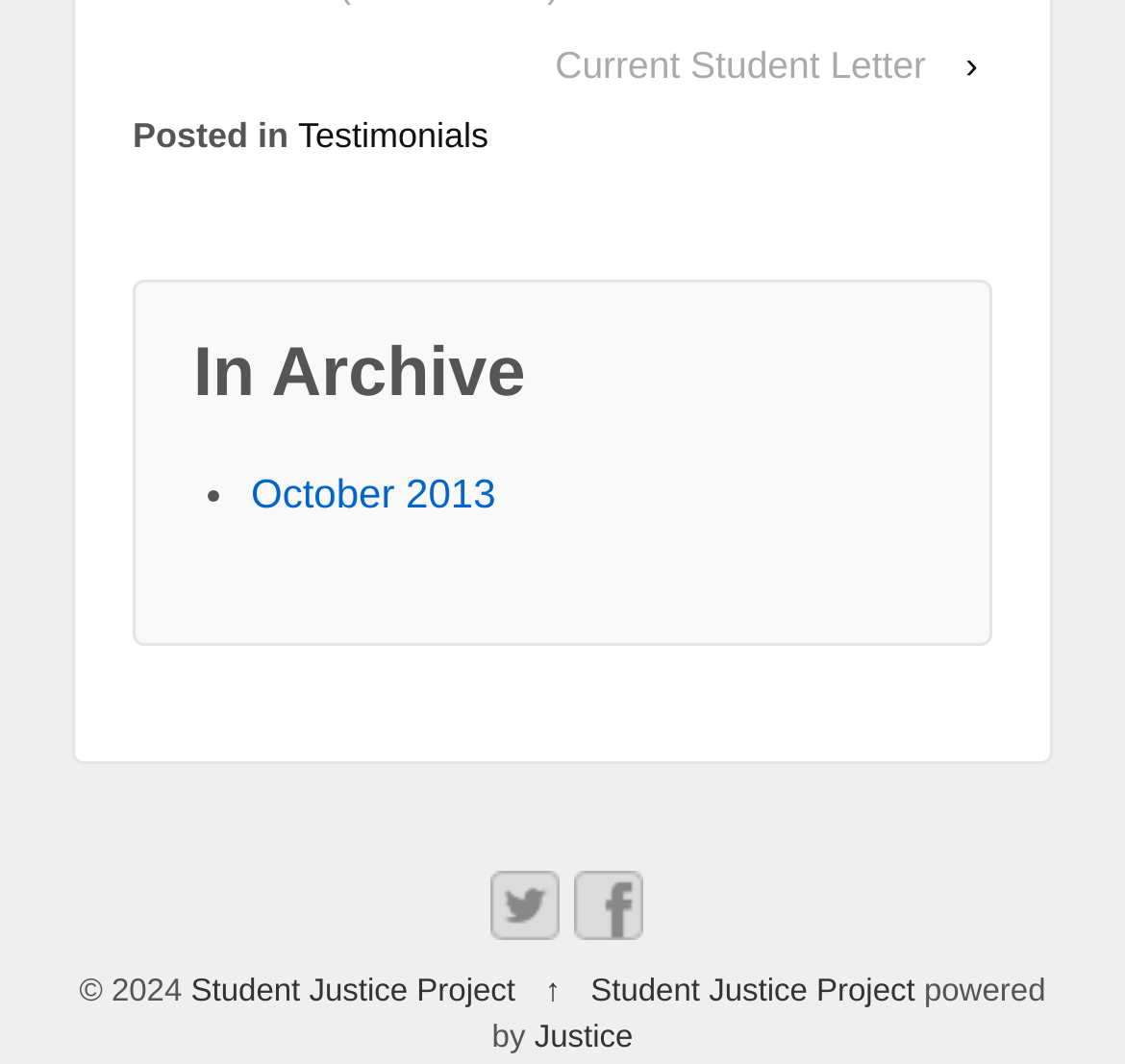Using the description: "alt="Twitter"", identify the bounding box of the corresponding UI element in the screenshot.

[0.436, 0.834, 0.497, 0.866]